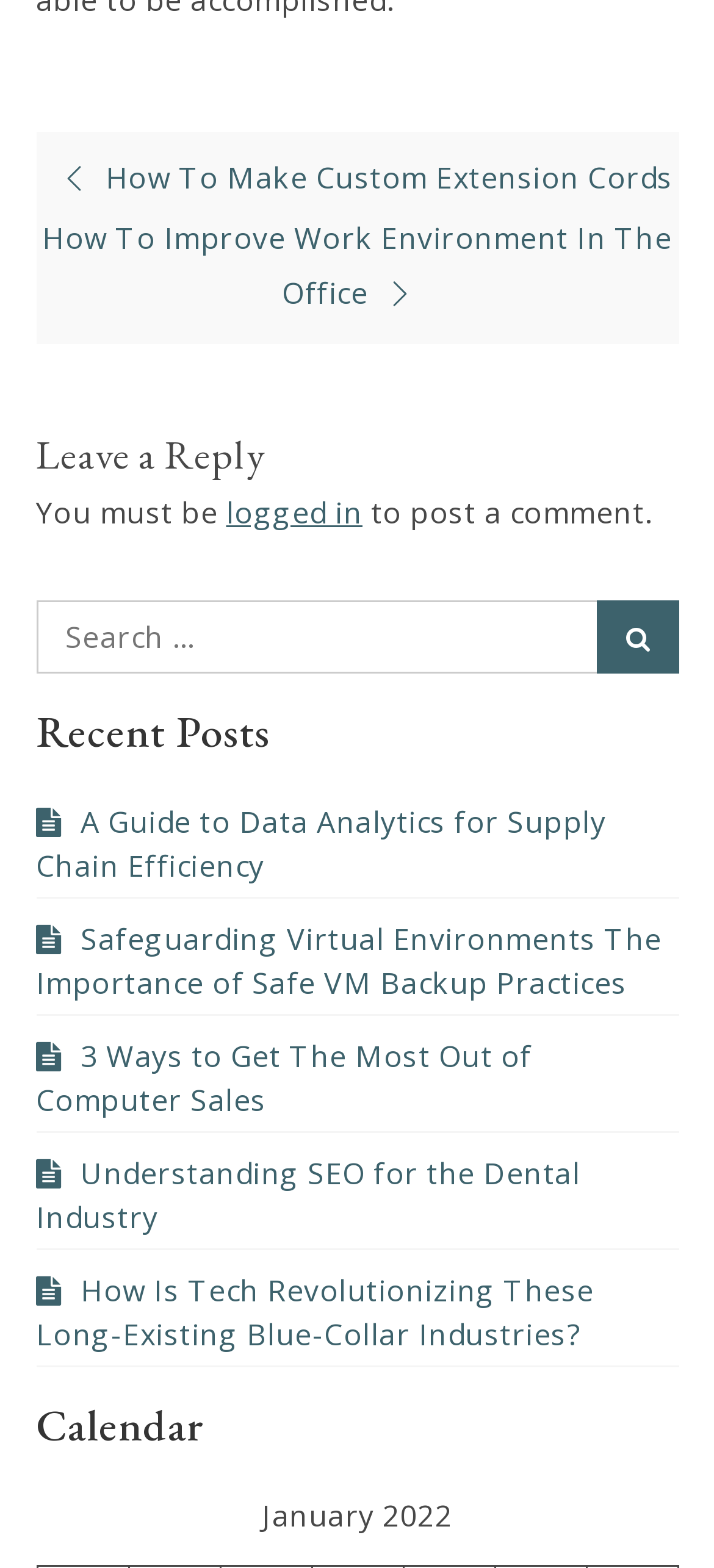Locate the bounding box coordinates of the area you need to click to fulfill this instruction: 'View recent posts'. The coordinates must be in the form of four float numbers ranging from 0 to 1: [left, top, right, bottom].

[0.05, 0.453, 0.95, 0.481]